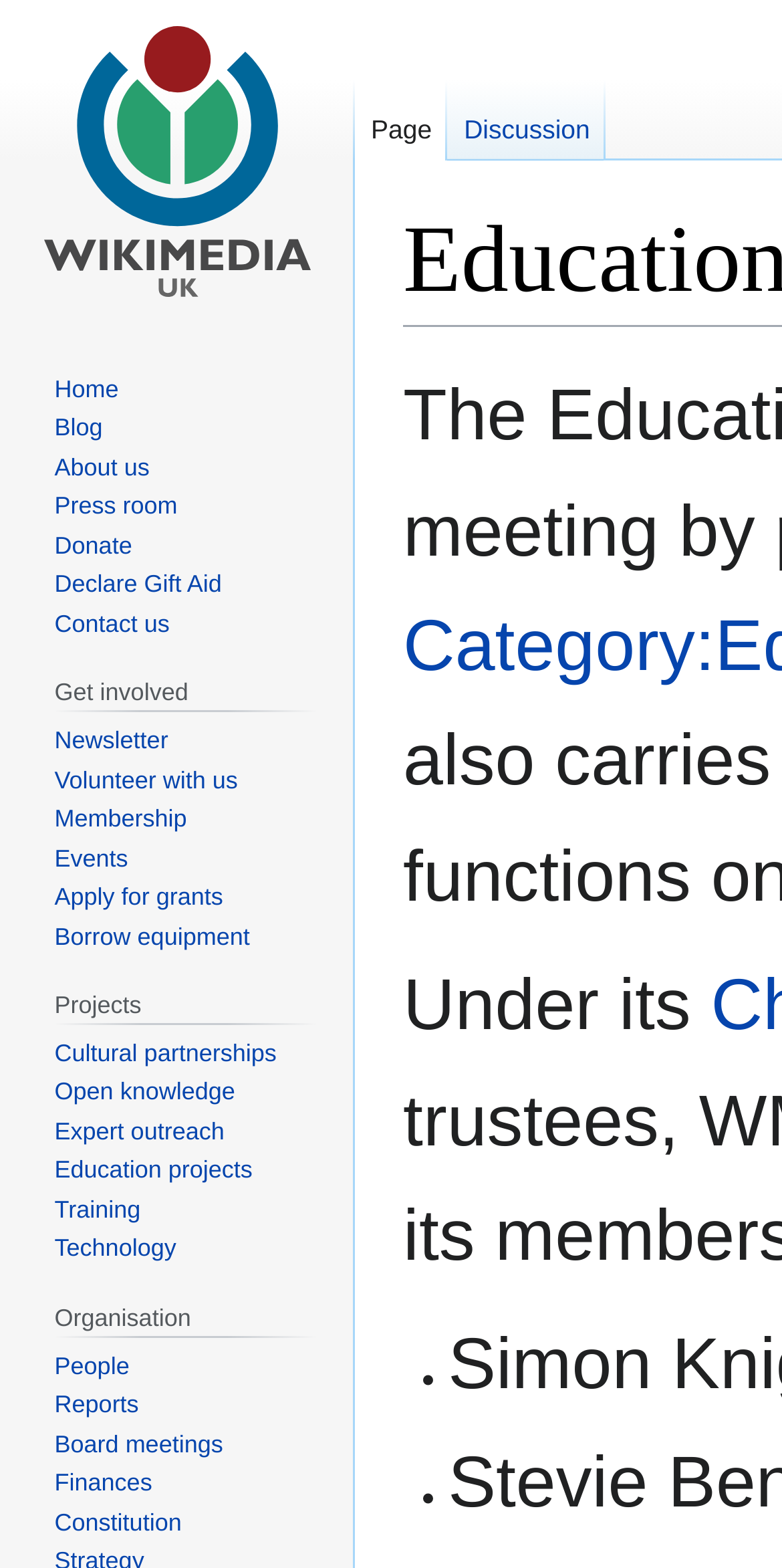What is the first link in the 'Information' section?
Please provide a single word or phrase answer based on the image.

Home